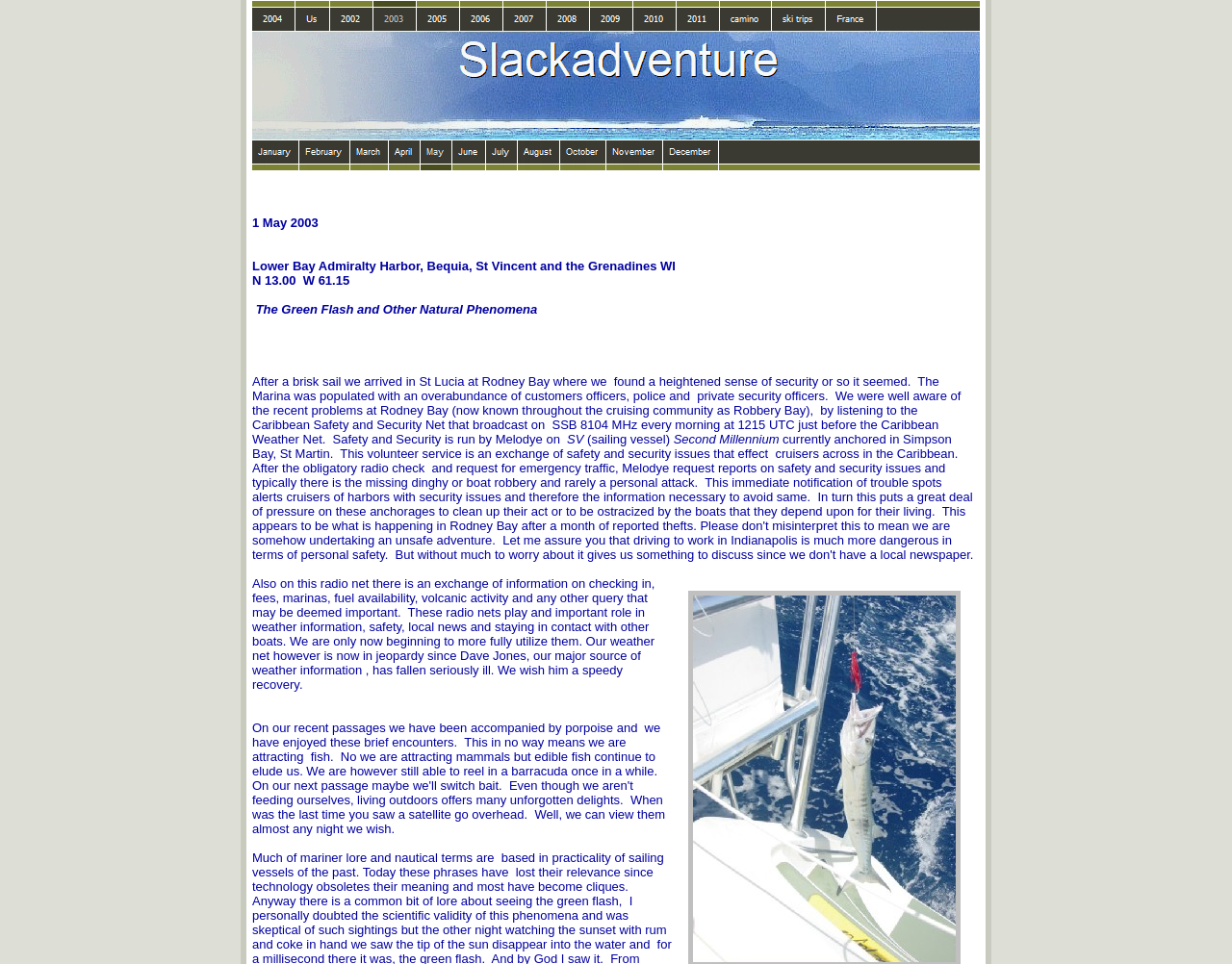Identify the coordinates of the bounding box for the element described below: "alt="ski trips" name="ca_263e6"". Return the coordinates as four float numbers between 0 and 1: [left, top, right, bottom].

[0.627, 0.021, 0.67, 0.035]